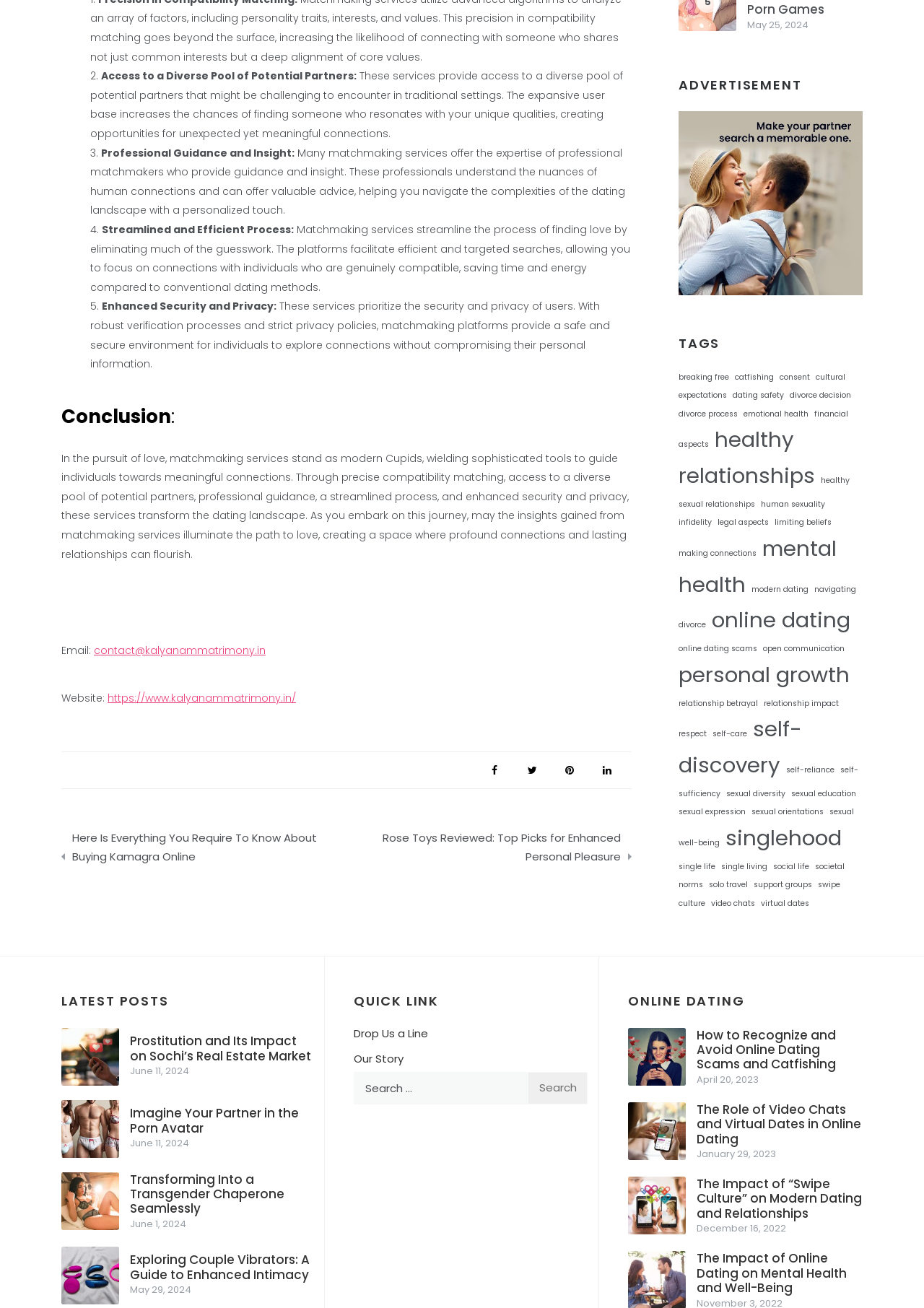Kindly determine the bounding box coordinates of the area that needs to be clicked to fulfill this instruction: "Click the 'ENVIAR' button".

None